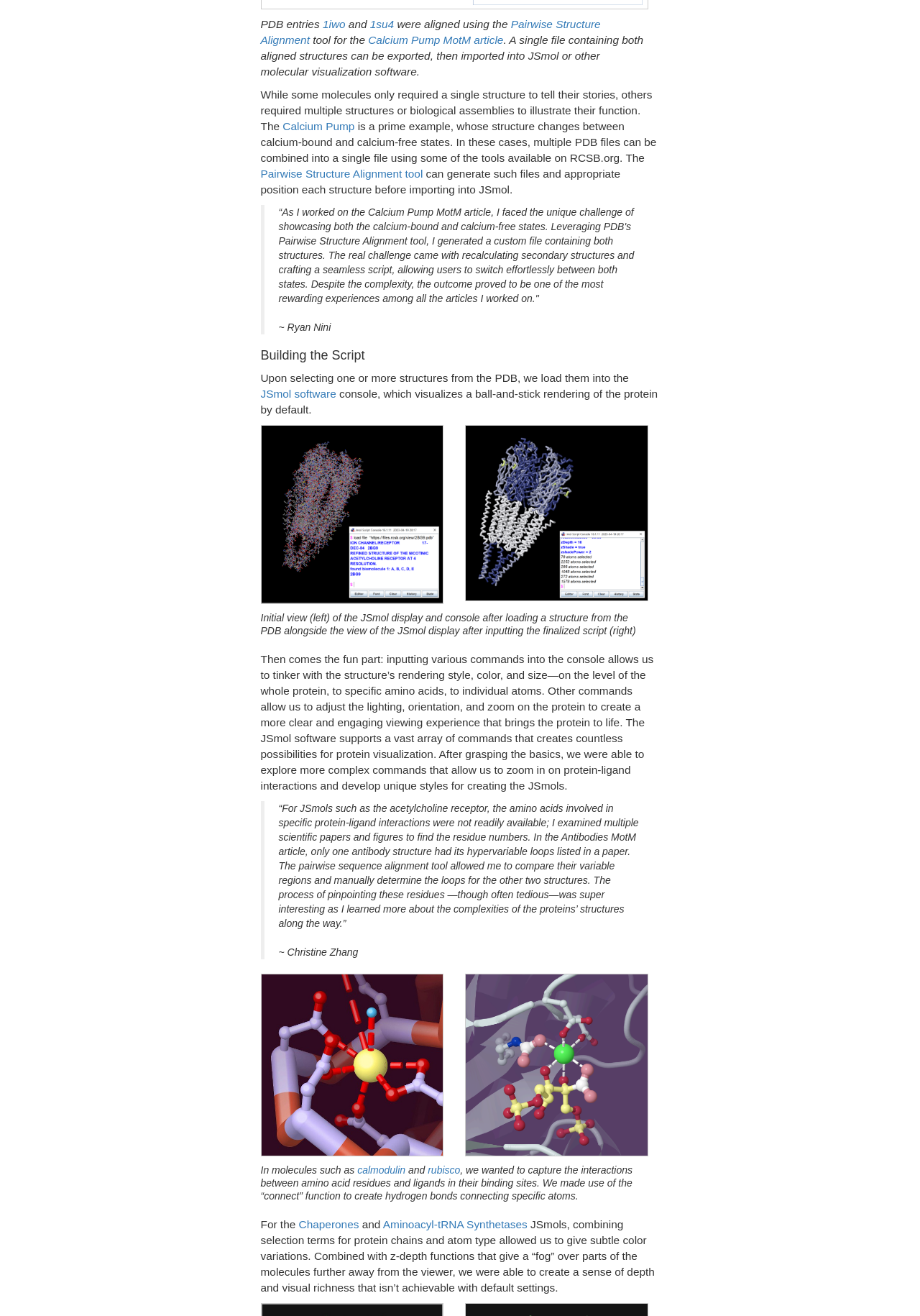Identify the bounding box coordinates of the region I need to click to complete this instruction: "Click the 'calmodulin' link".

[0.388, 0.885, 0.441, 0.893]